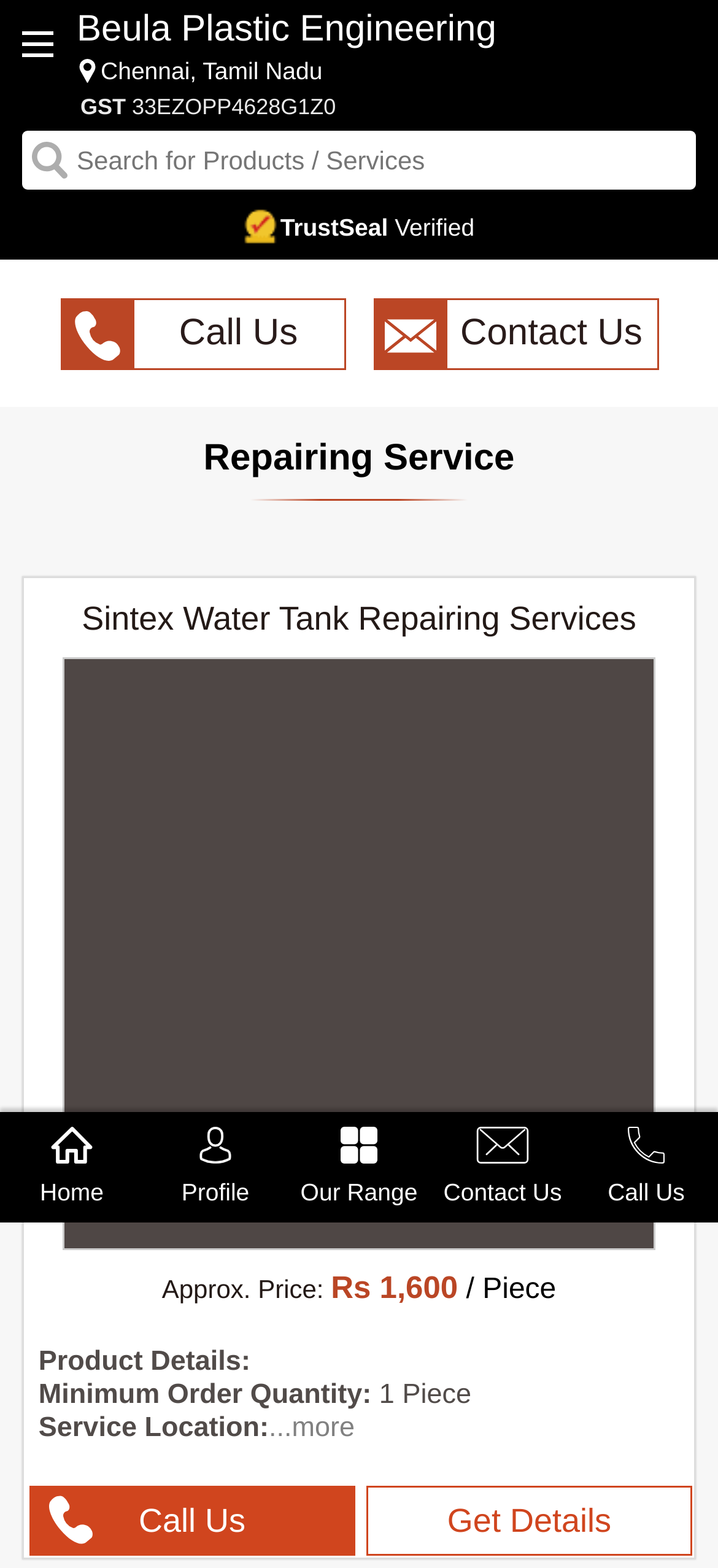Can you identify the bounding box coordinates of the clickable region needed to carry out this instruction: 'Call Us'? The coordinates should be four float numbers within the range of 0 to 1, stated as [left, top, right, bottom].

[0.083, 0.19, 0.481, 0.235]